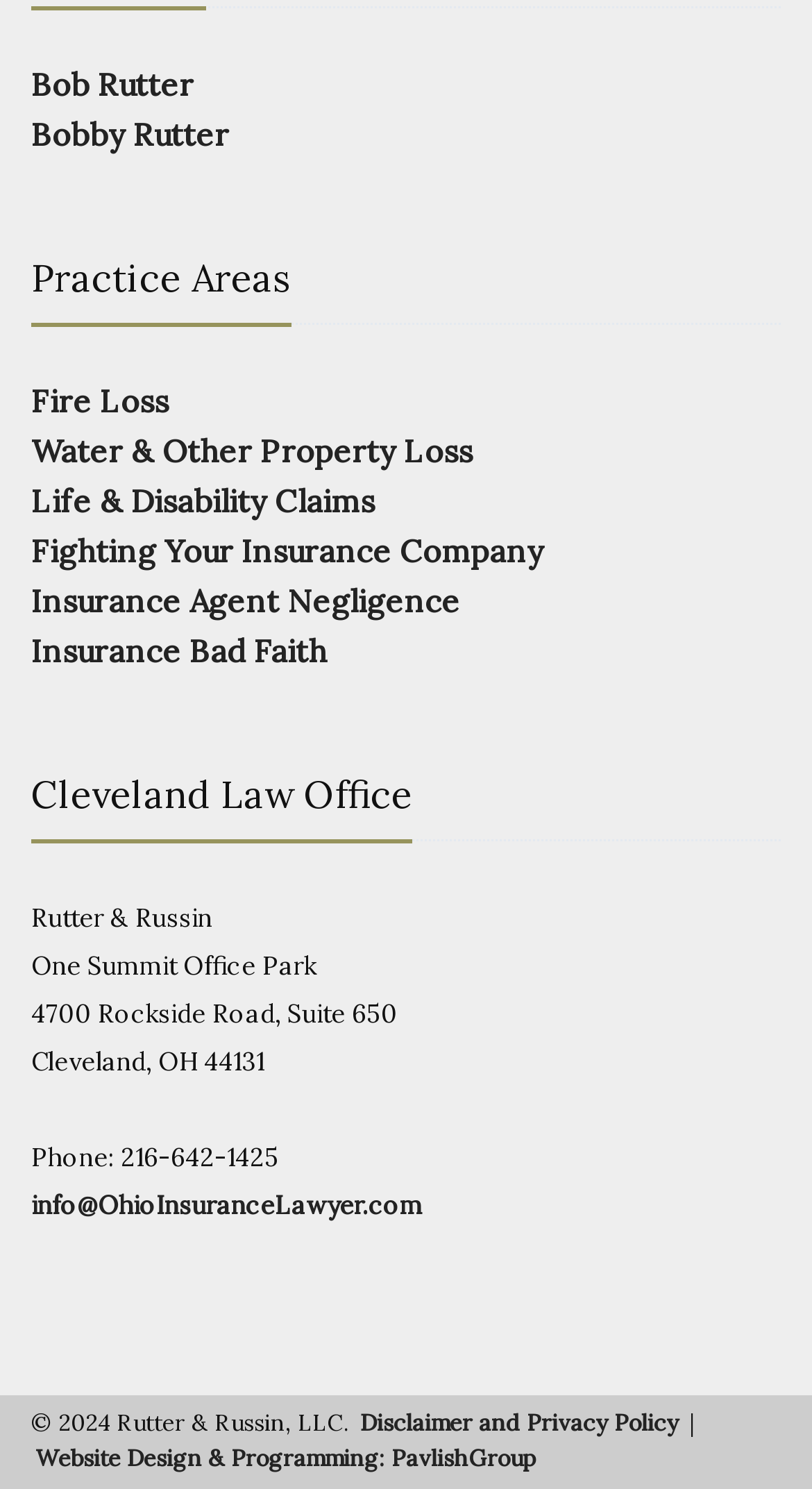Using the information in the image, give a comprehensive answer to the question: 
What is the name of the law office?

I found the answer by looking at the StaticText element with the text 'Rutter & Russin' inside the group element with bounding box coordinates [0.038, 0.599, 0.962, 0.825]. This text is likely the name of the law office.